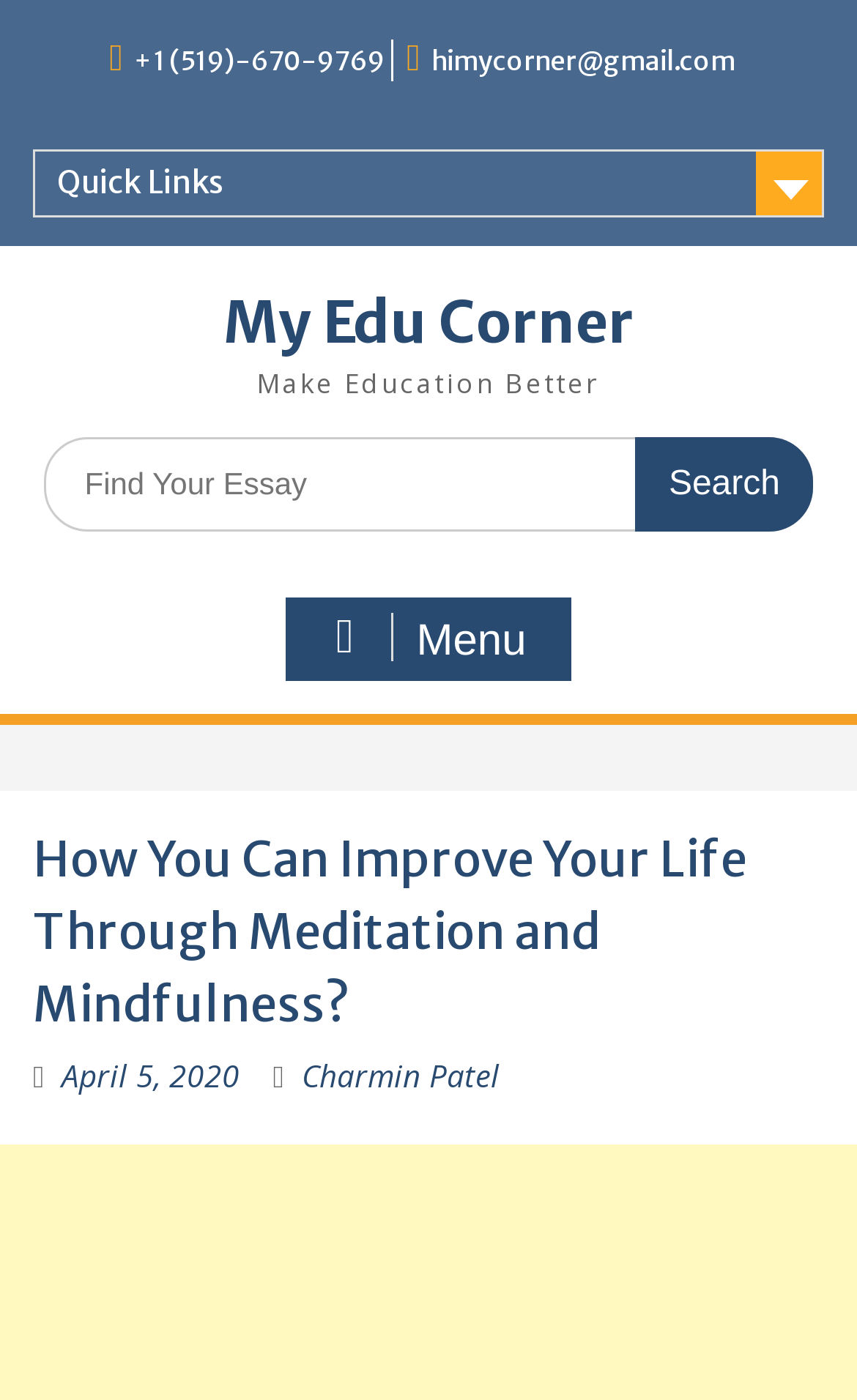What is the name of the website?
Give a single word or phrase answer based on the content of the image.

My Edu Corner